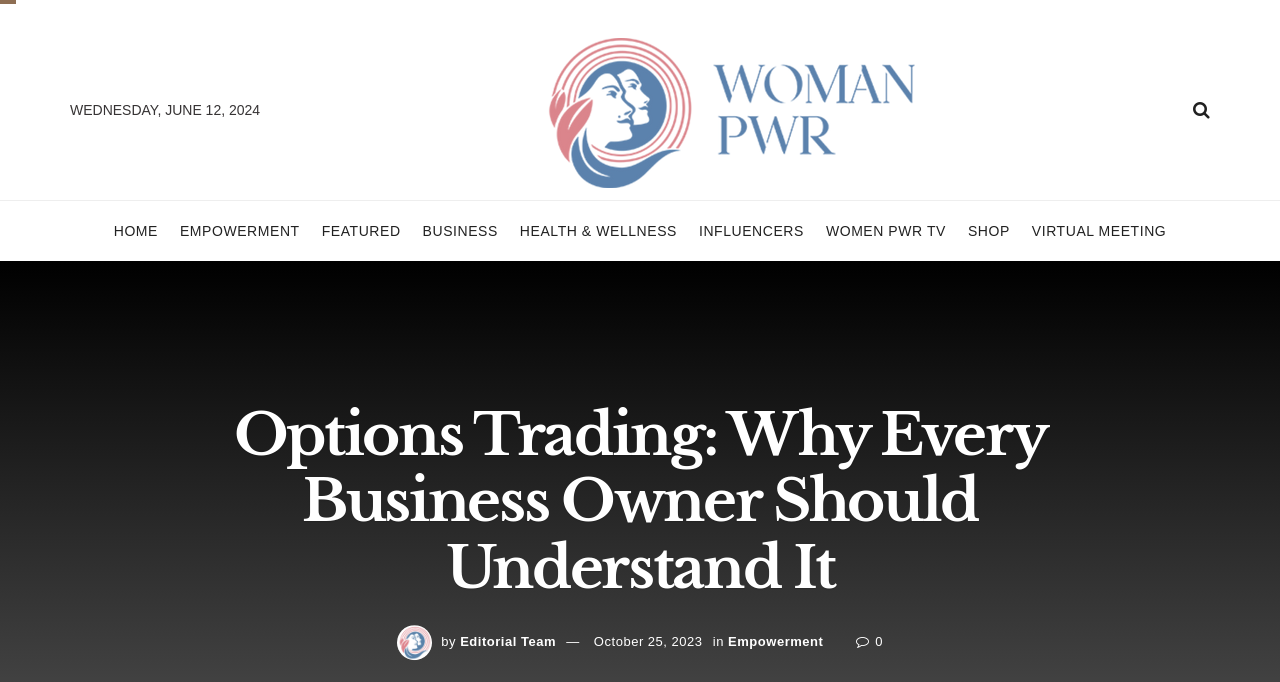Please specify the bounding box coordinates of the clickable region necessary for completing the following instruction: "View Instagram page". The coordinates must consist of four float numbers between 0 and 1, i.e., [left, top, right, bottom].

None